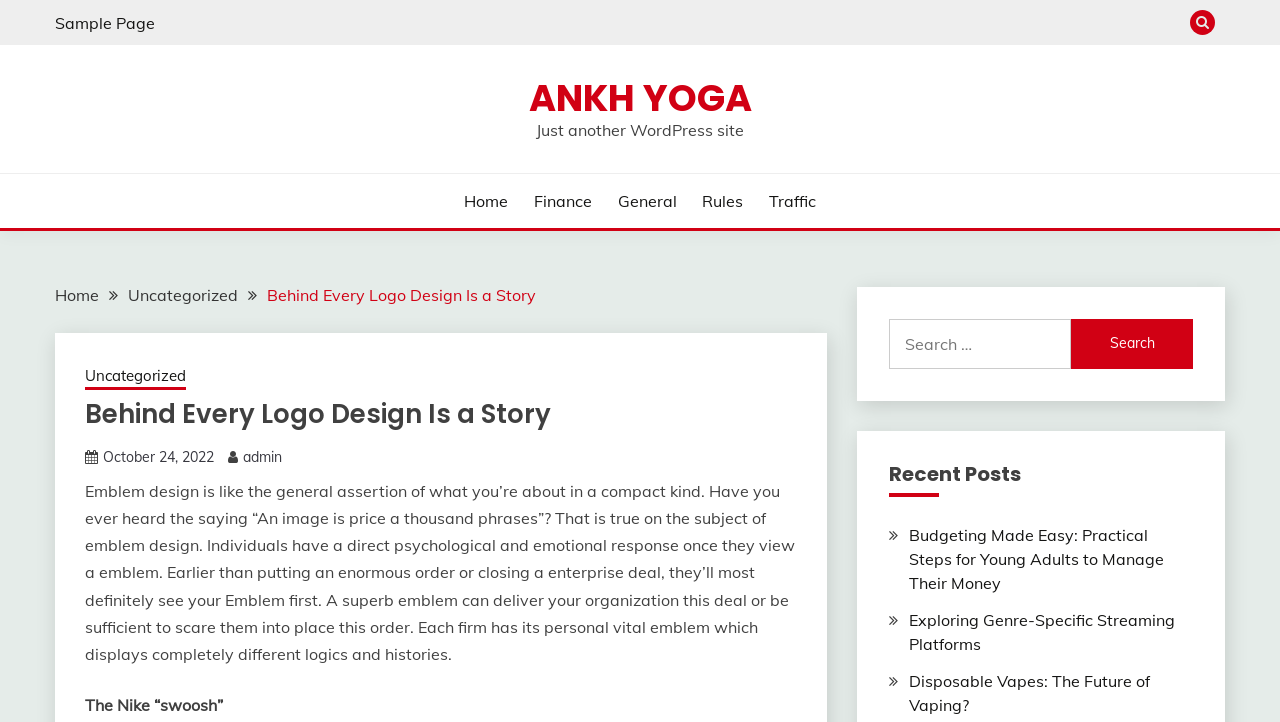What is the purpose of the search box?
Carefully analyze the image and provide a thorough answer to the question.

The purpose of the search box can be inferred from the static text 'Search for:' with bounding box coordinates [0.693, 0.443, 0.734, 0.504] and the searchbox with bounding box coordinates [0.694, 0.442, 0.837, 0.511].